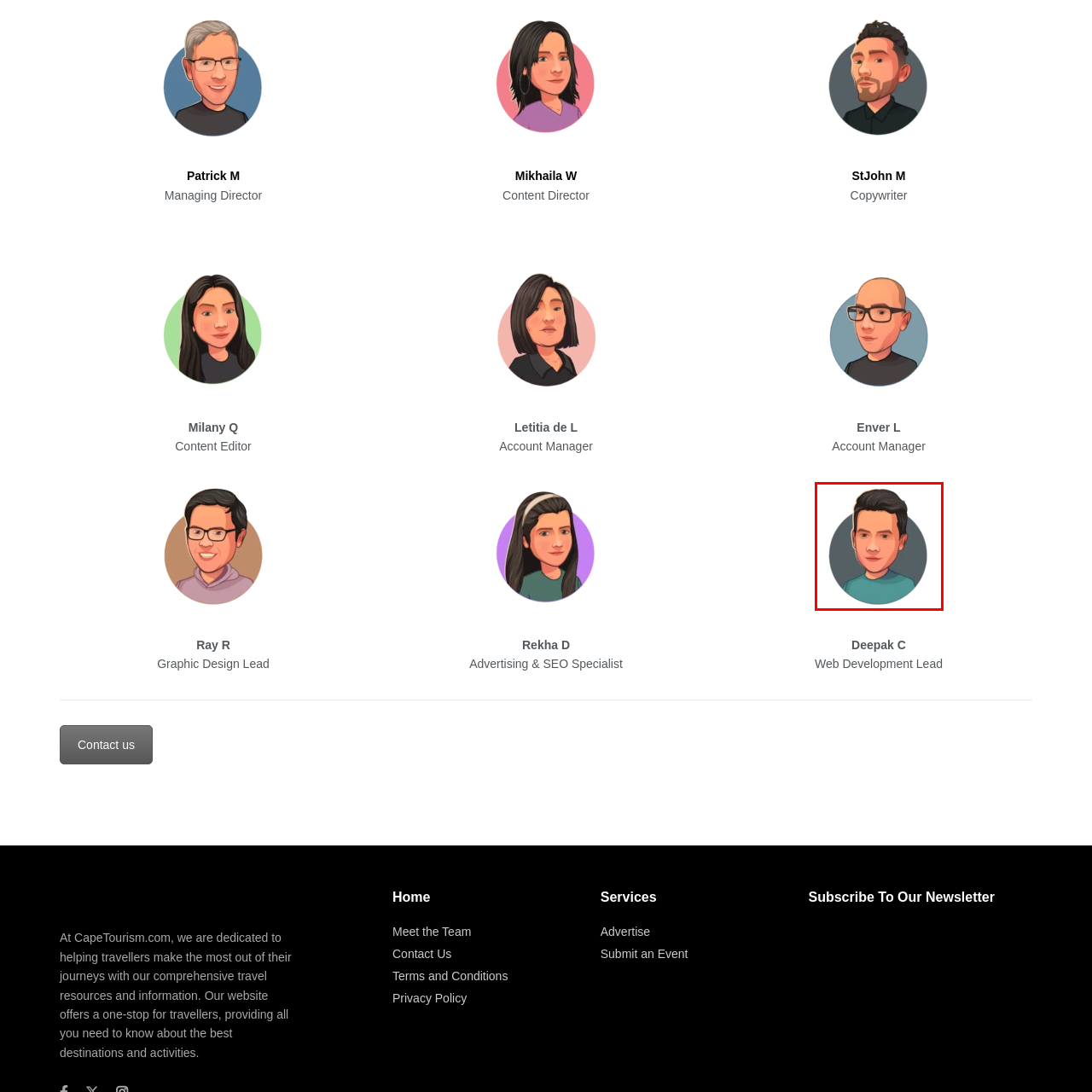Focus on the highlighted area in red, What is Deepak C's role? Answer using a single word or phrase.

Web Development Lead